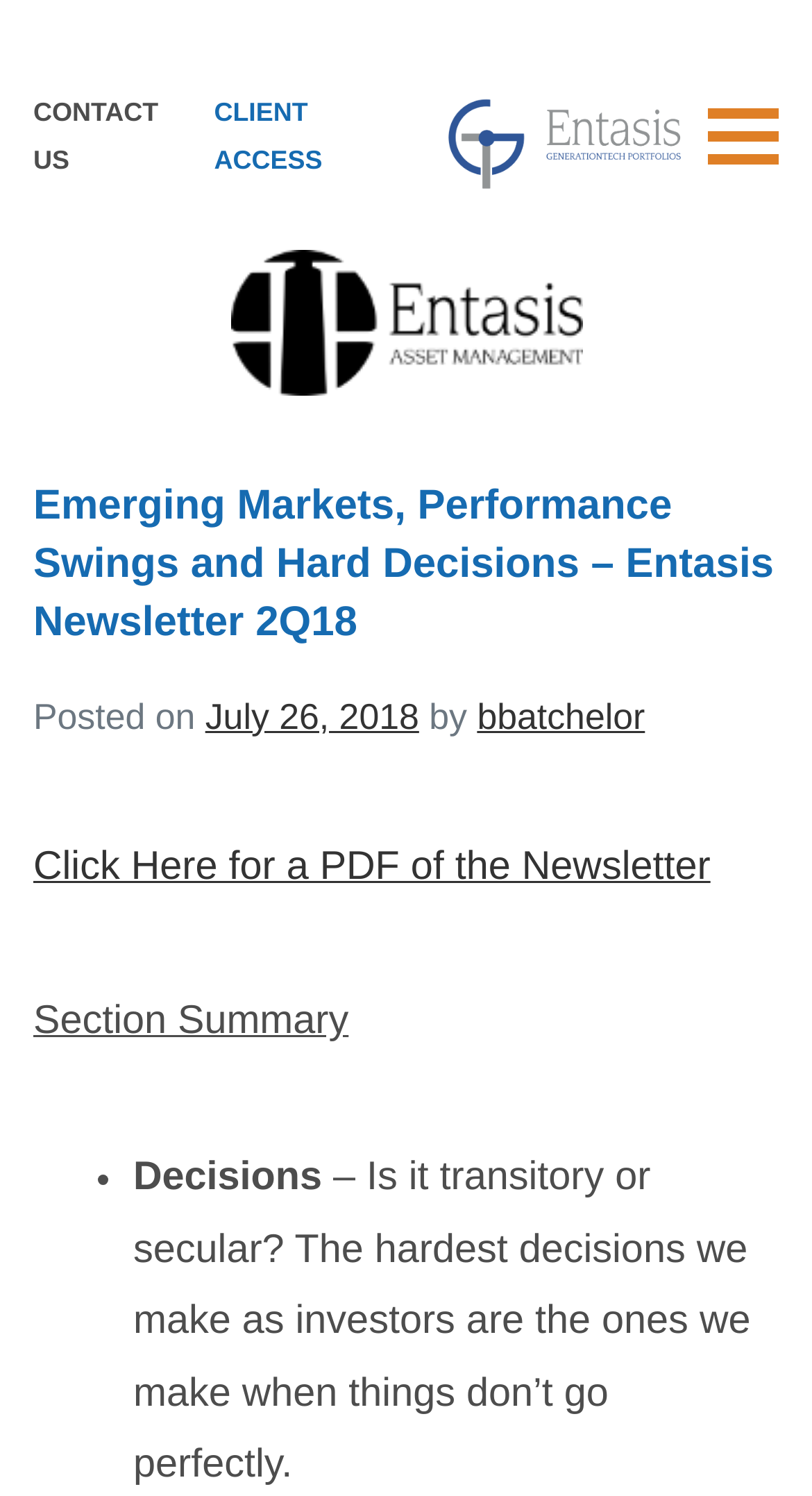From the details in the image, provide a thorough response to the question: What is the name of the asset management company?

I determined the answer by looking at the top-left corner of the webpage, where I found a link with the text 'Entasis Asset Management' and an image with the same name.